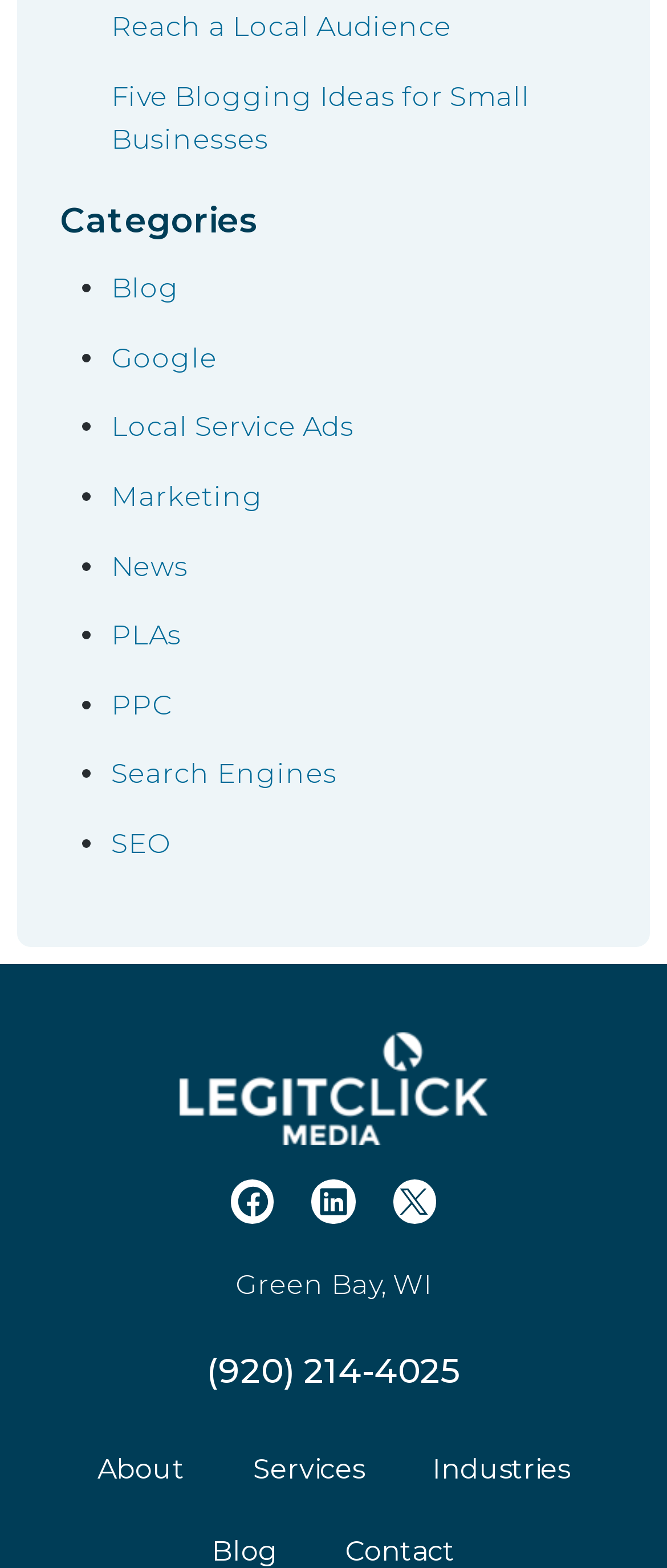What categories are listed on the webpage?
Using the information from the image, give a concise answer in one word or a short phrase.

Blog, Google, Local Service Ads, etc.